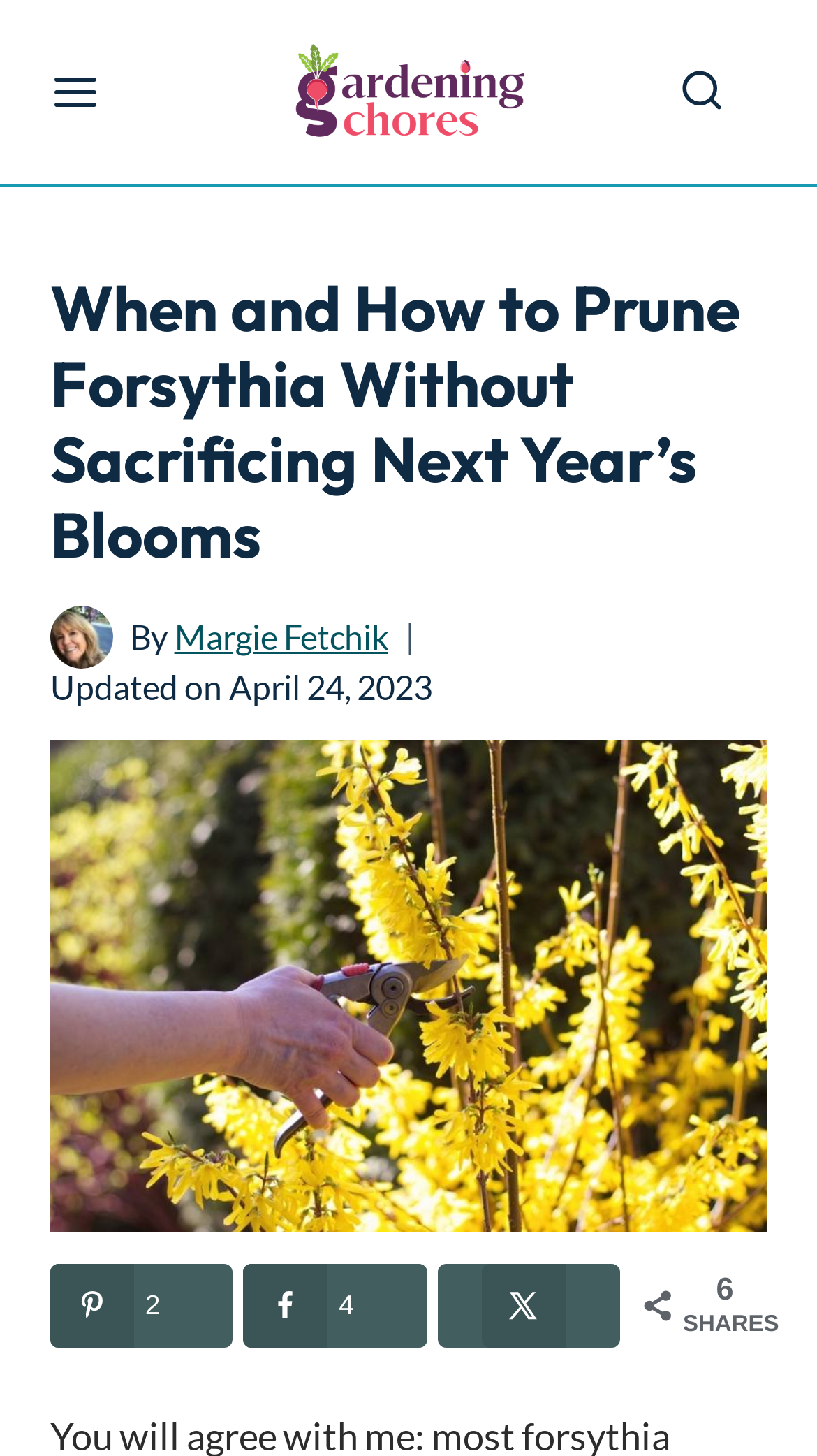What is the purpose of the button at the bottom right?
Based on the image, please offer an in-depth response to the question.

I found the purpose of the button by looking at the button element with the text 'Scroll to top' which is located at the bottom right of the page.